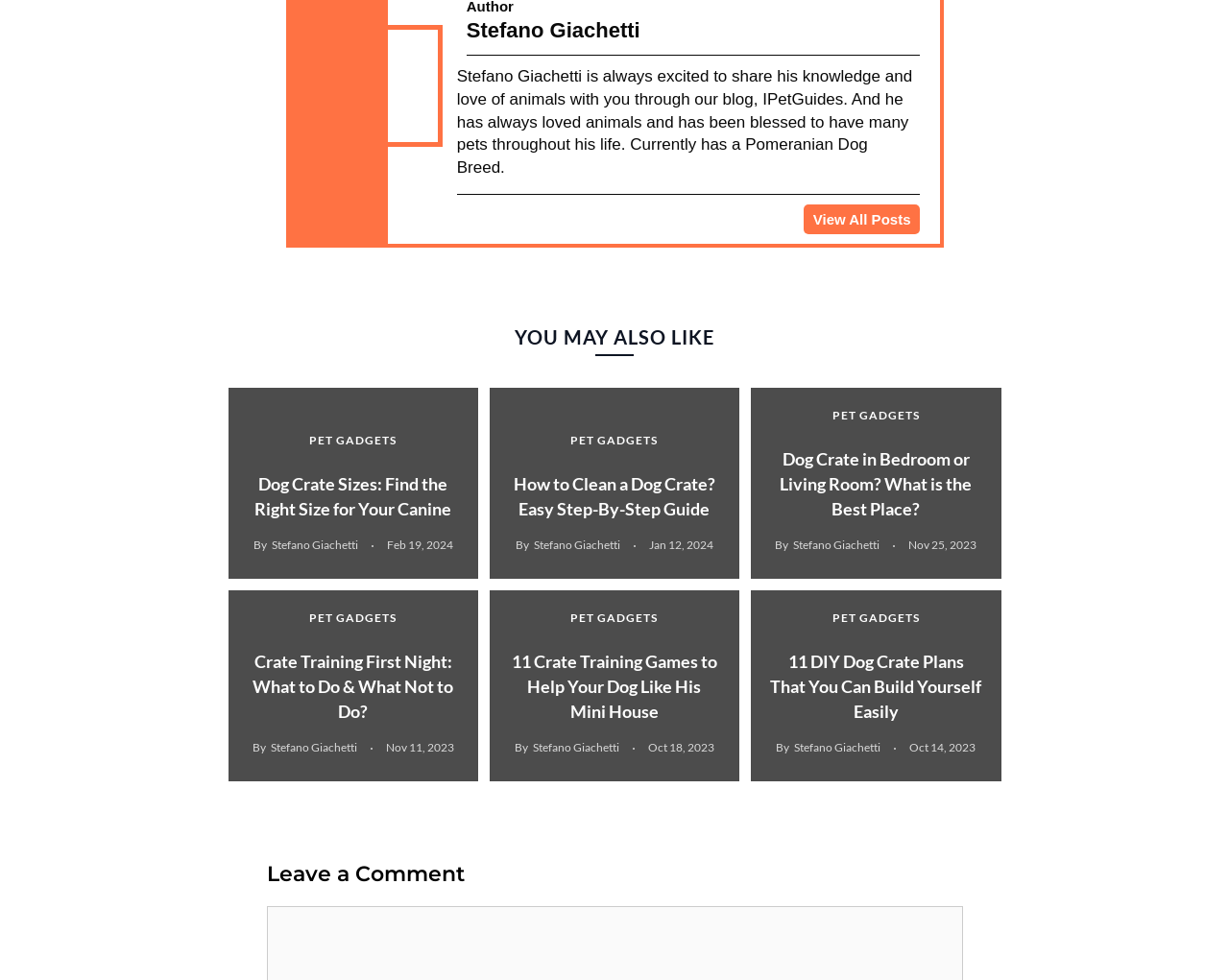Can you give a detailed response to the following question using the information from the image? What is the name of the author?

The author's name is mentioned in the description at the top of the page, and it is also mentioned as the author of several articles listed on the page.